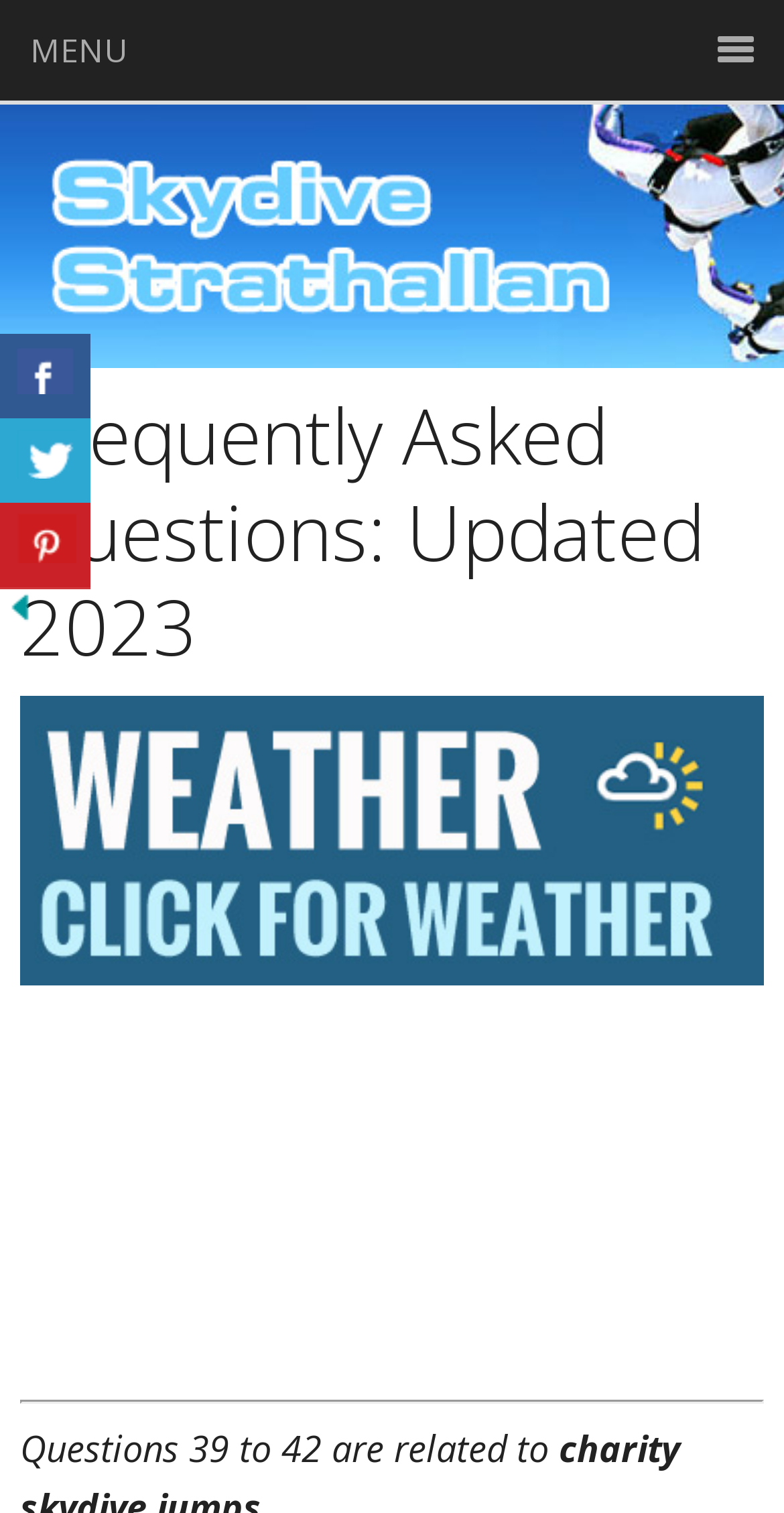Give a one-word or short phrase answer to the question: 
What is the purpose of the 'Hide Buttons' link?

To hide sharing buttons